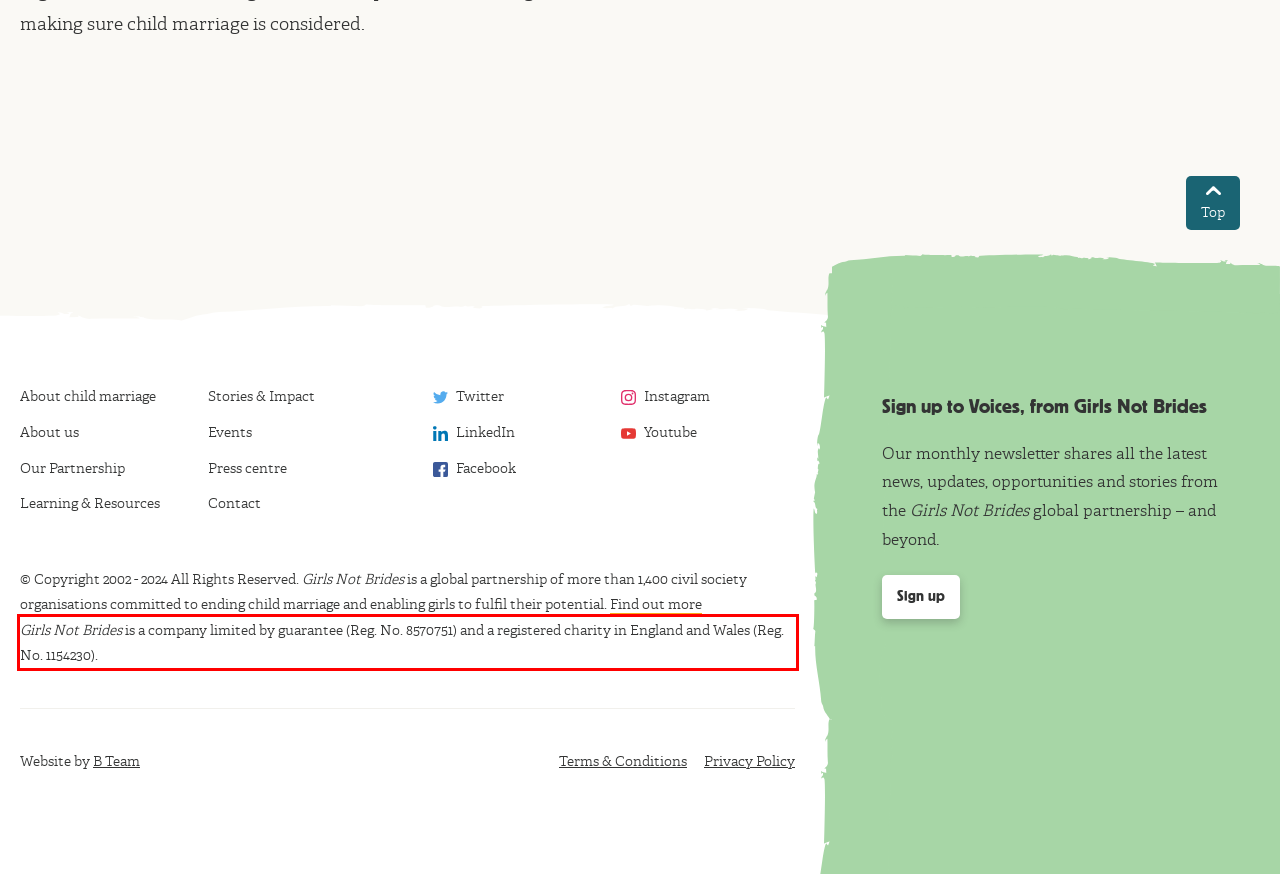Please look at the screenshot provided and find the red bounding box. Extract the text content contained within this bounding box.

Girls Not Brides is a company limited by guarantee (Reg. No. 8570751) and a registered charity in England and Wales (Reg. No. 1154230).